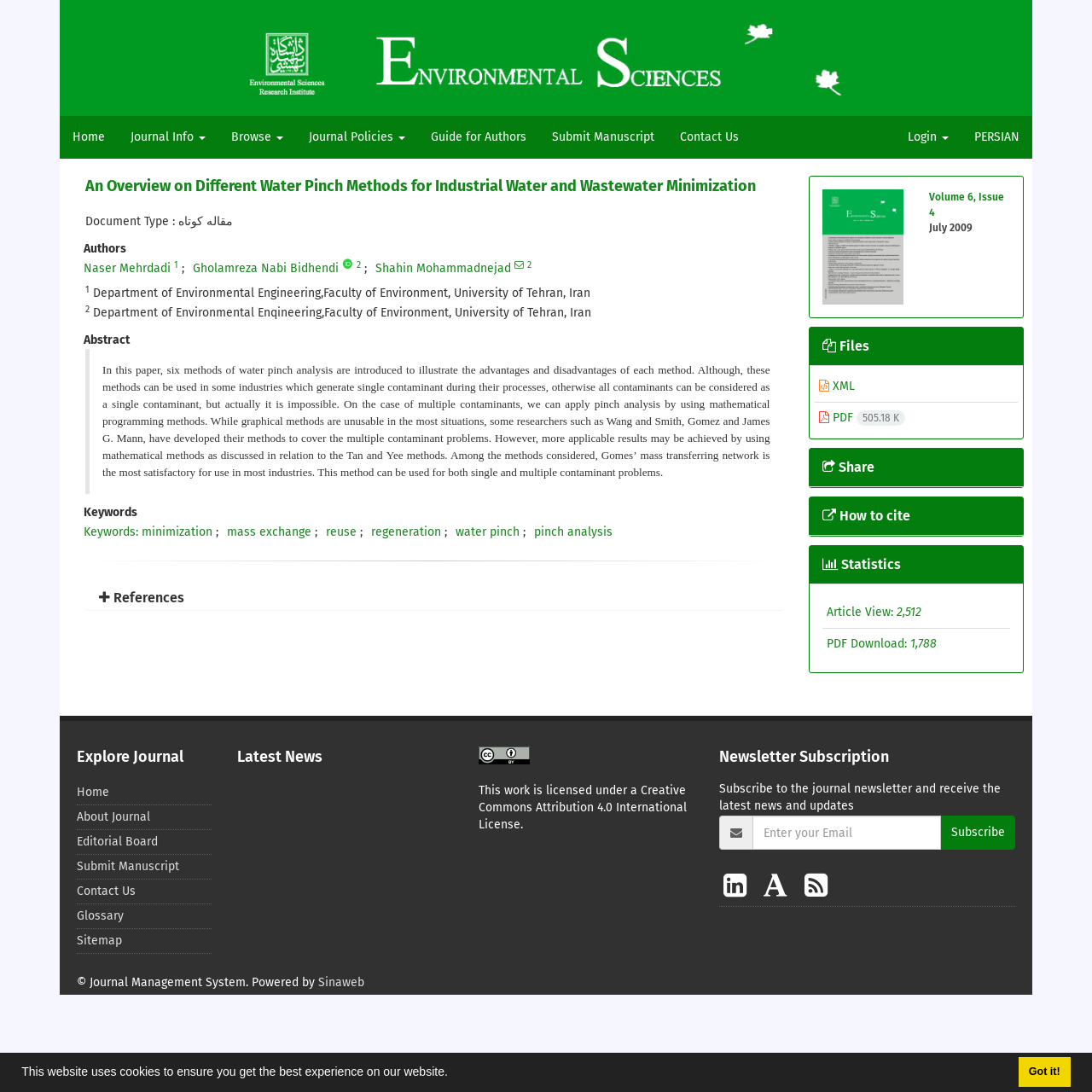Locate the bounding box of the UI element described by: "Submit Manuscript" in the given webpage screenshot.

[0.494, 0.107, 0.611, 0.146]